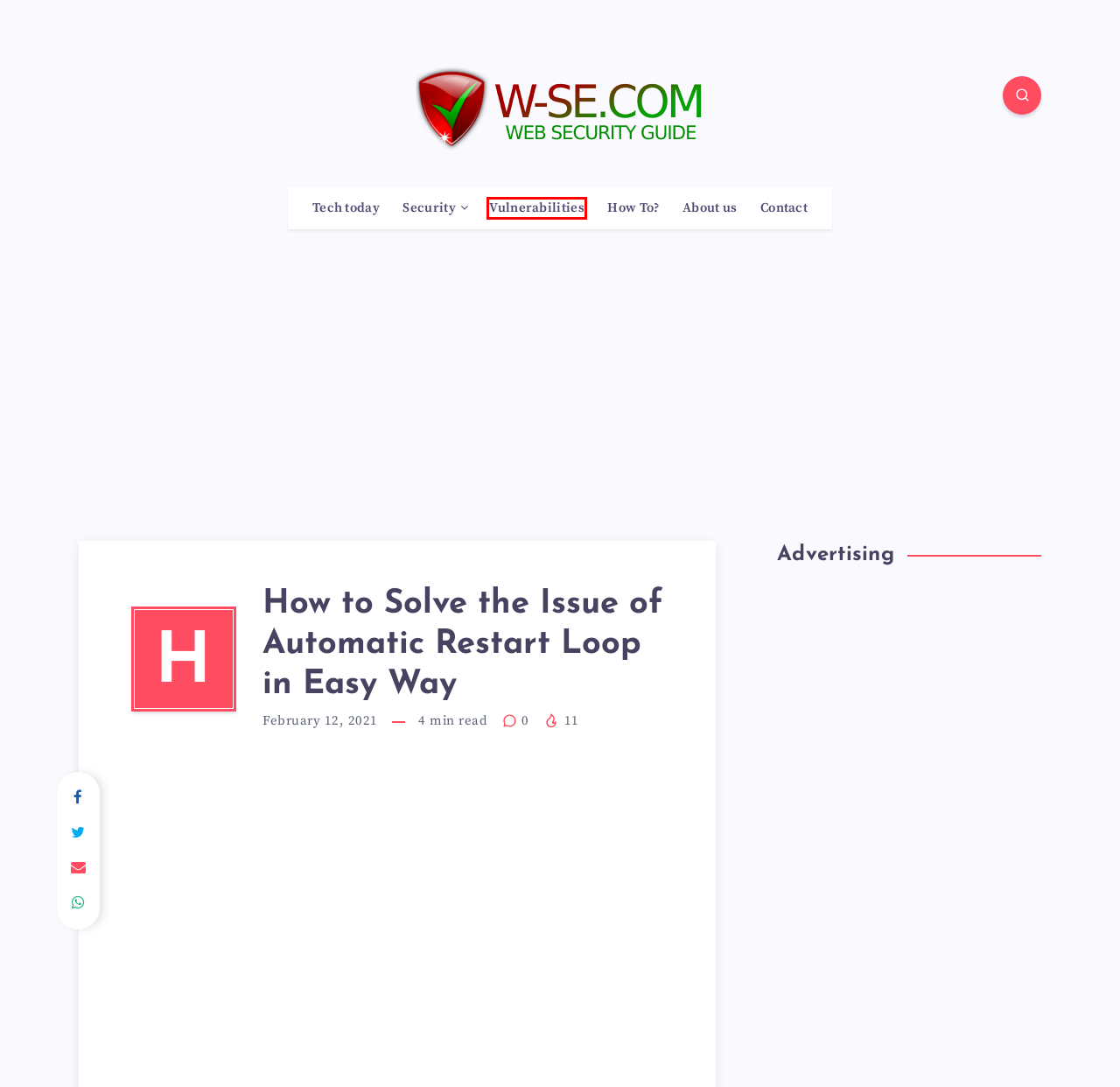You have a screenshot of a webpage with a red bounding box around an element. Select the webpage description that best matches the new webpage after clicking the element within the red bounding box. Here are the descriptions:
A. How To? – W-SE (Web – SEcurity)
B. How To Upgrade To Spotify Premium On Iphone – W-SE (Web – SEcurity)
C. Vulnerabilities – W-SE (Web – SEcurity)
D. About us – W-SE (Web – SEcurity)
E. Contact – W-SE (Web – SEcurity)
F. How To Activate Windows 10 Game Mode? – W-SE (Web – SEcurity)
G. Security – W-SE (Web – SEcurity)
H. W-SE (Web – SEcurity) – Web Security Council

C